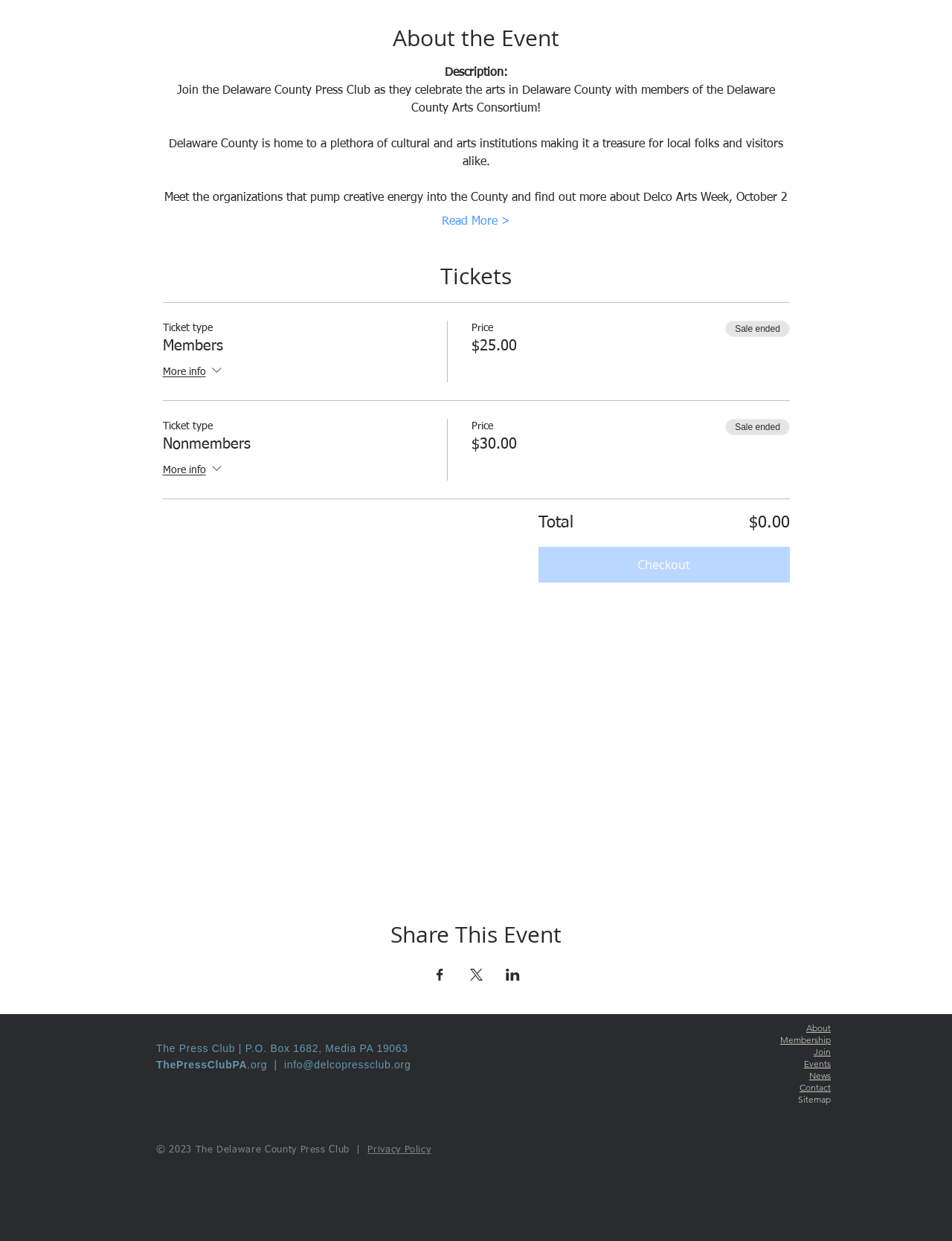What is the price for non-members?
Answer with a single word or phrase, using the screenshot for reference.

$30.00